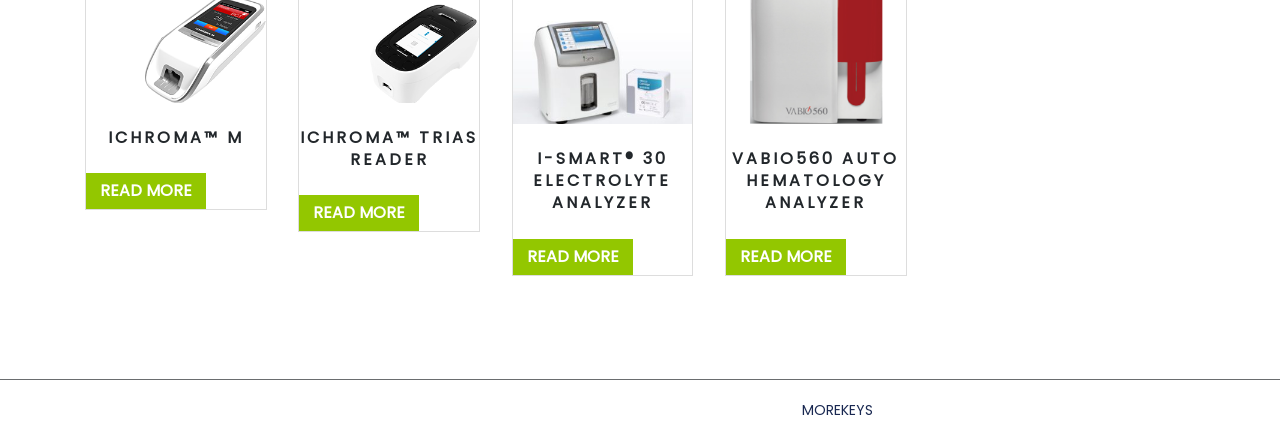How many 'READ MORE' buttons are there?
Refer to the image and provide a concise answer in one word or phrase.

4